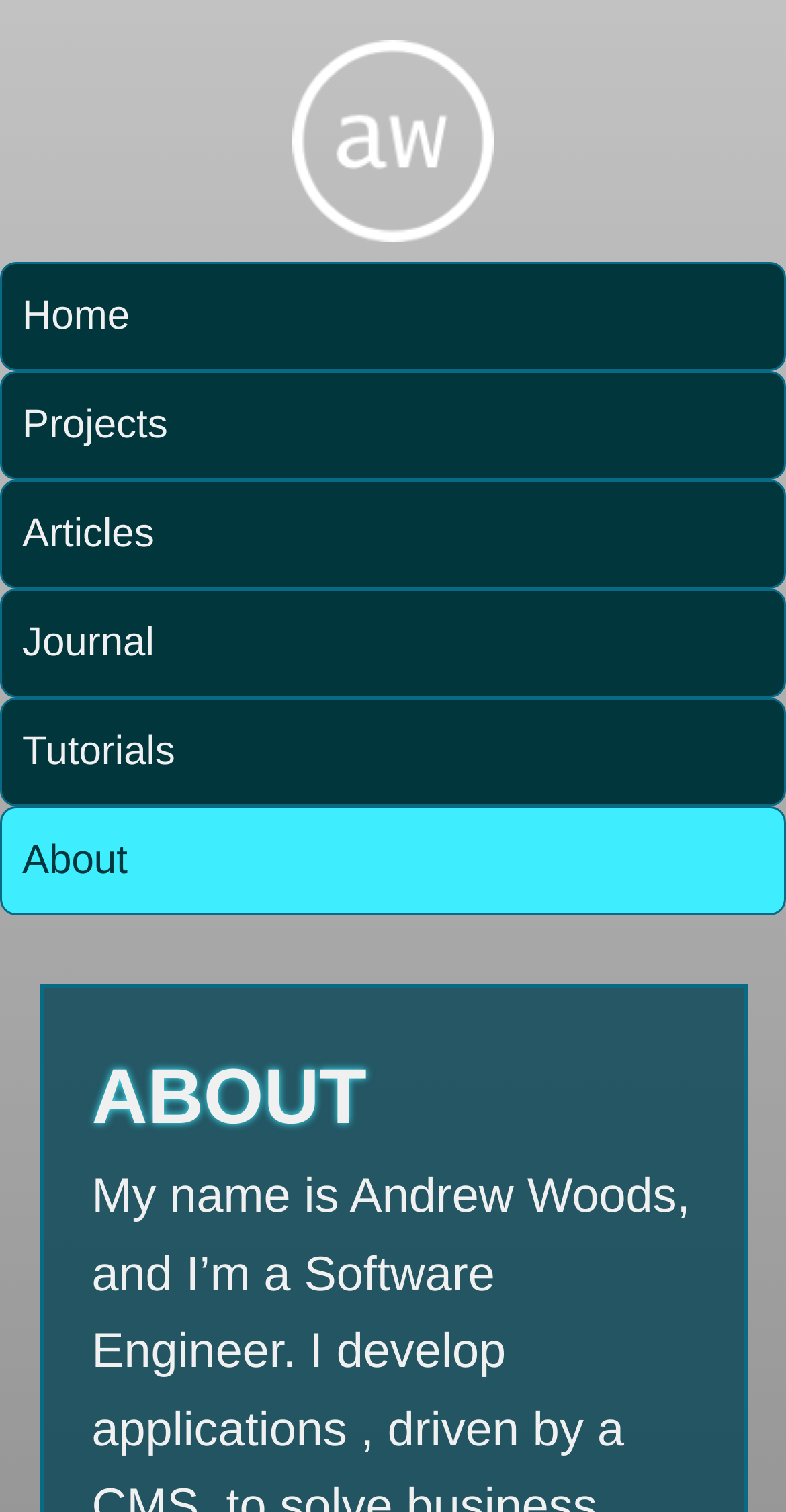Write an exhaustive caption that covers the webpage's main aspects.

The webpage is about Andrew Woods, a web developer specializing in PHP and Laravel websites, particularly in New York City. At the top of the page, there is a link to Andrew Woods' Seattle WordPress Developer website, accompanied by an image with the same name. 

Below this, there is a navigation menu consisting of six links: Home, Projects, Articles, Journal, Tutorials, and About. The About link is currently focused, and it leads to a section with a heading that reads "ABOUT". This section is positioned in the middle of the page.